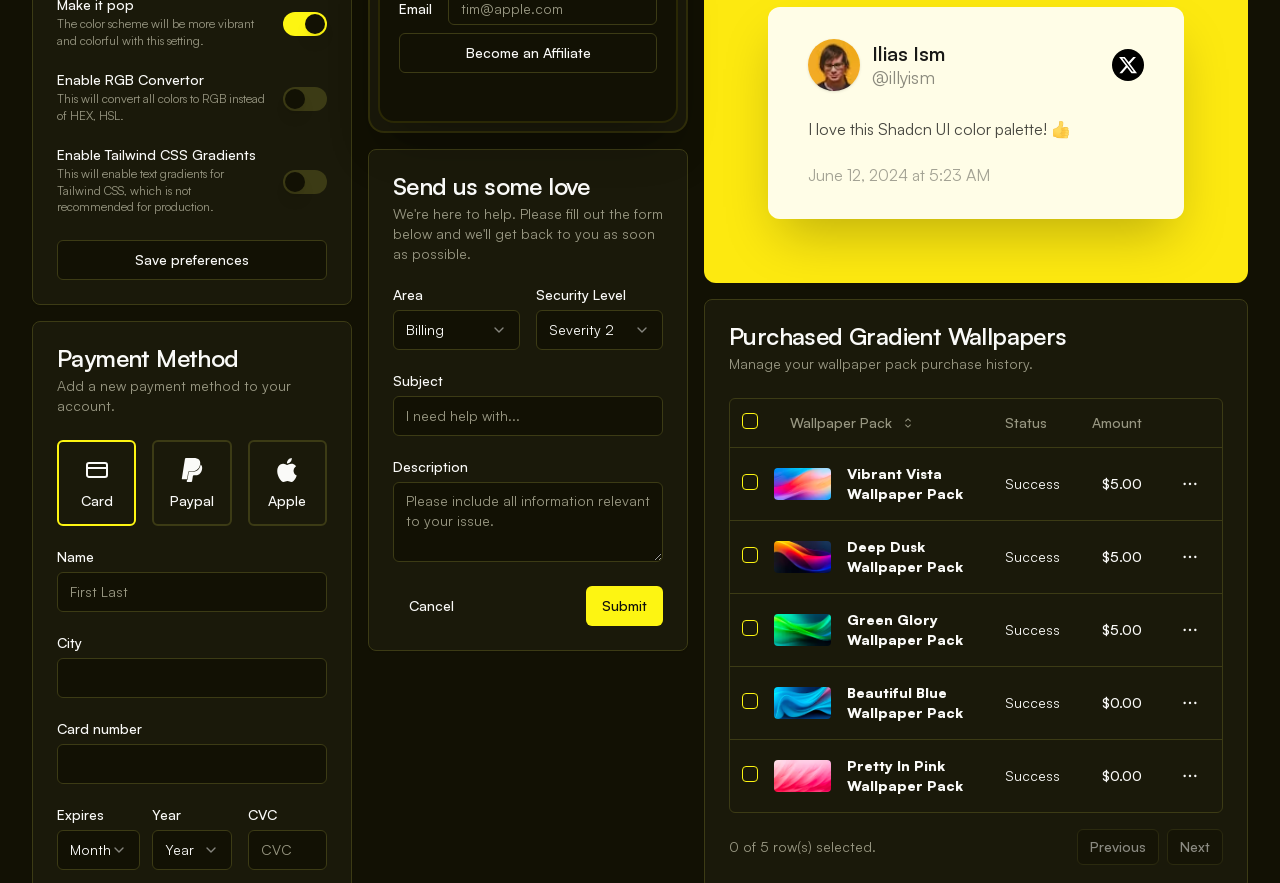Please determine the bounding box coordinates of the element to click in order to execute the following instruction: "Enter the Name". The coordinates should be four float numbers between 0 and 1, specified as [left, top, right, bottom].

[0.045, 0.647, 0.255, 0.693]